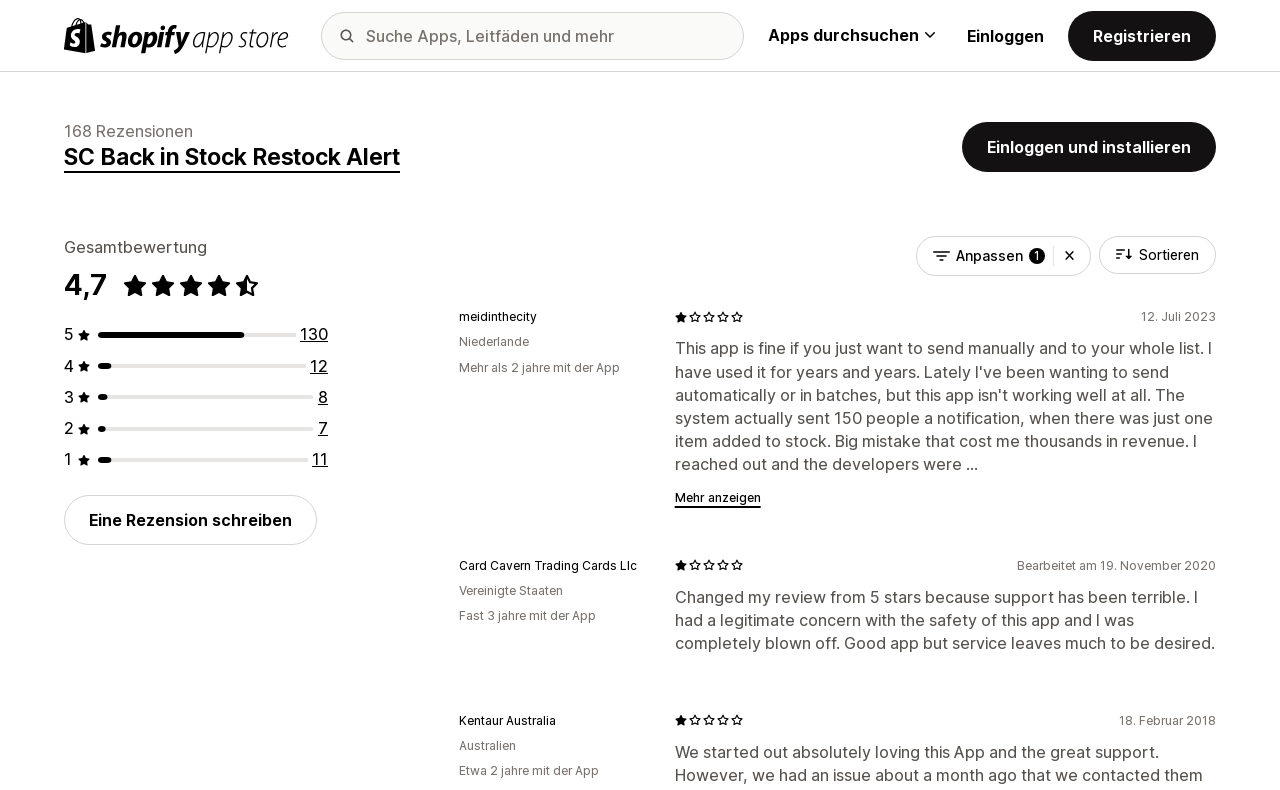Identify the bounding box coordinates of the section to be clicked to complete the task described by the following instruction: "Visit PHOTO INDUSTRY AFFILIATES". The coordinates should be four float numbers between 0 and 1, formatted as [left, top, right, bottom].

None